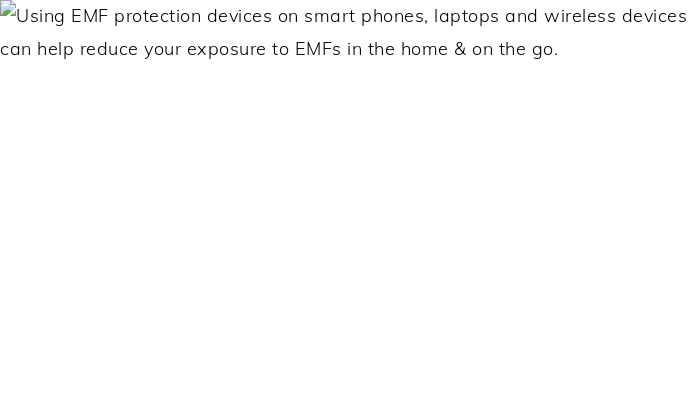Please answer the following question using a single word or phrase: 
What is the purpose of using EMF protection devices?

For a healthier lifestyle